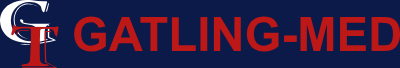Please give a concise answer to this question using a single word or phrase: 
What are the intertwined letters in the logo?

G and T